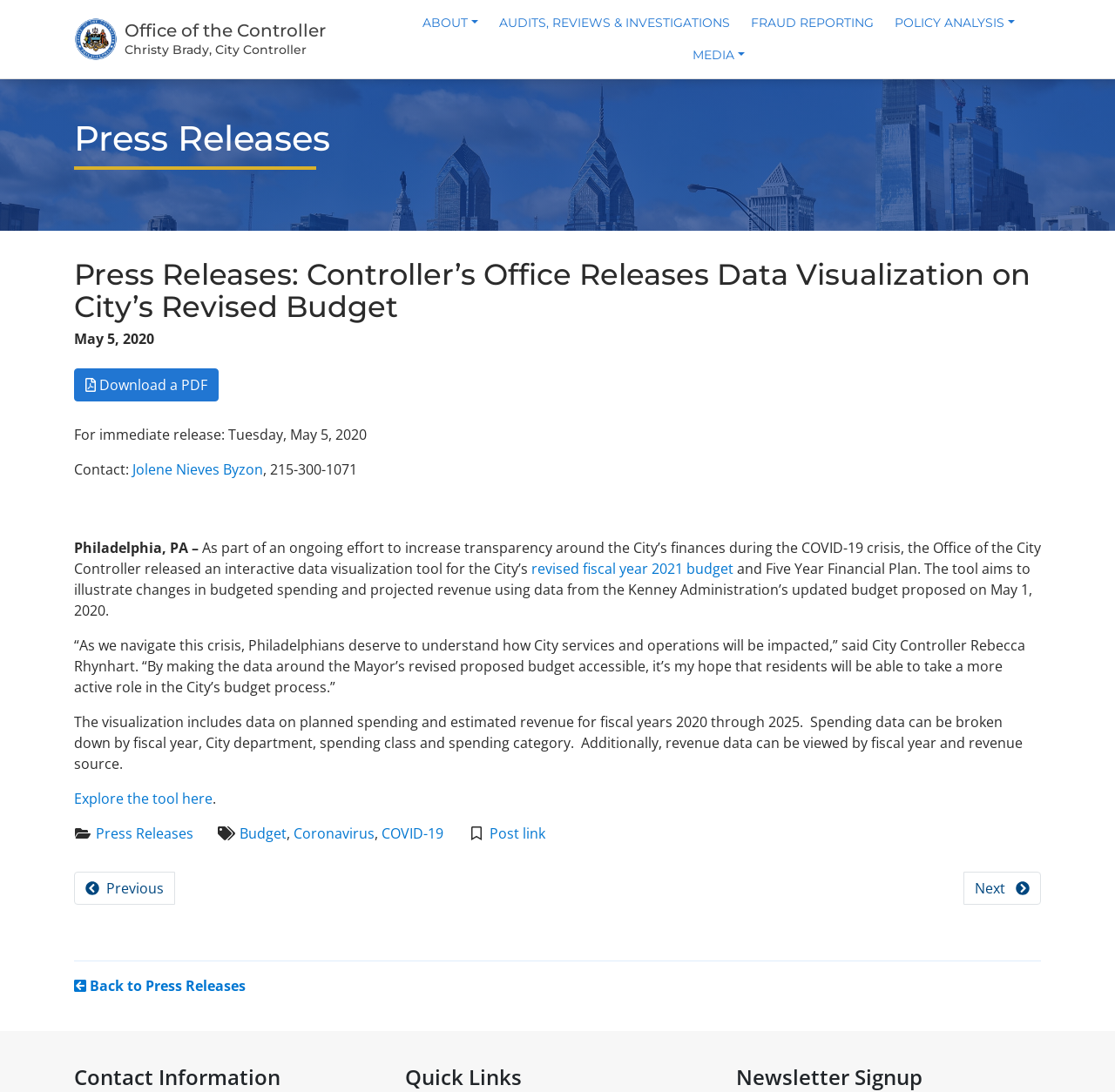Deliver a detailed narrative of the webpage's visual and textual elements.

The webpage is about a press release from the Office of the Controller, specifically about the release of a data visualization tool for the City's revised budget. At the top of the page, there is a navigation menu with links to different sections of the website, including "ABOUT", "AUDITS, REVIEWS & INVESTIGATIONS", "FRAUD REPORTING", "POLICY ANALYSIS", and "MEDIA".

Below the navigation menu, there is a heading that reads "Press Releases: Controller’s Office Releases Data Visualization on City’s Revised Budget". This is followed by a date and time stamp, "May 5, 2020", and a link to download a PDF of the press release.

The main content of the press release is divided into several paragraphs. The first paragraph explains that the Office of the City Controller has released an interactive data visualization tool for the City's revised fiscal year 2021 budget and Five Year Financial Plan. The tool aims to illustrate changes in budgeted spending and projected revenue using data from the Kenney Administration’s updated budget proposed on May 1, 2020.

The second paragraph quotes City Controller Rebecca Rhynhart, who hopes that the tool will enable residents to take a more active role in the City's budget process. The third paragraph explains that the visualization includes data on planned spending and estimated revenue for fiscal years 2020 through 2025, and that spending data can be broken down by fiscal year, City department, spending class, and spending category.

There is a link to "Explore the tool here" and a section titled "Post Metadata" that lists the post categories, post tags, and a link to the post. Below this, there is a section titled "Press Releases Pagination" with links to previous and next press releases.

At the bottom of the page, there are several headings, including "Footer", "Contact Information", "Quick Links", and "Newsletter Signup". There is also a link to "Back to Press Releases".